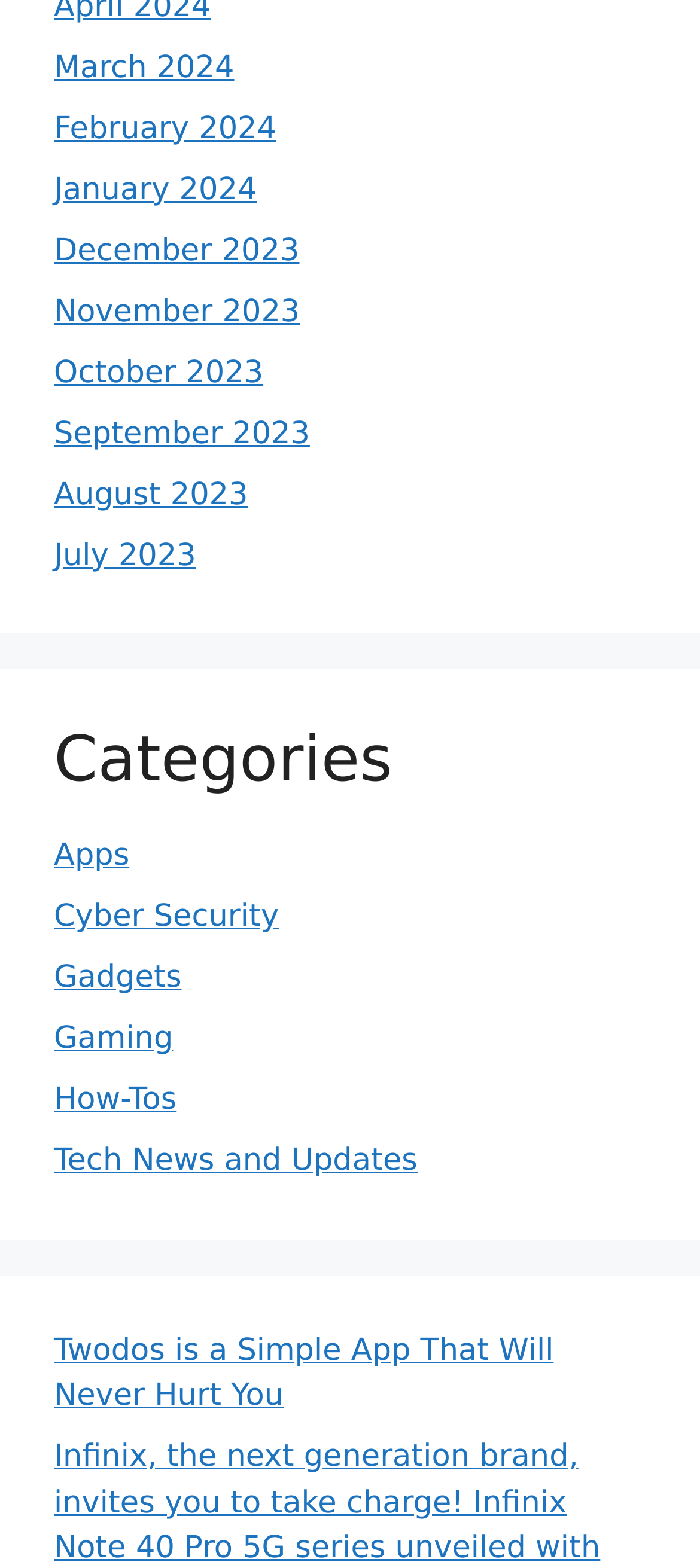Locate the coordinates of the bounding box for the clickable region that fulfills this instruction: "Read about Twodos".

[0.077, 0.85, 0.791, 0.902]